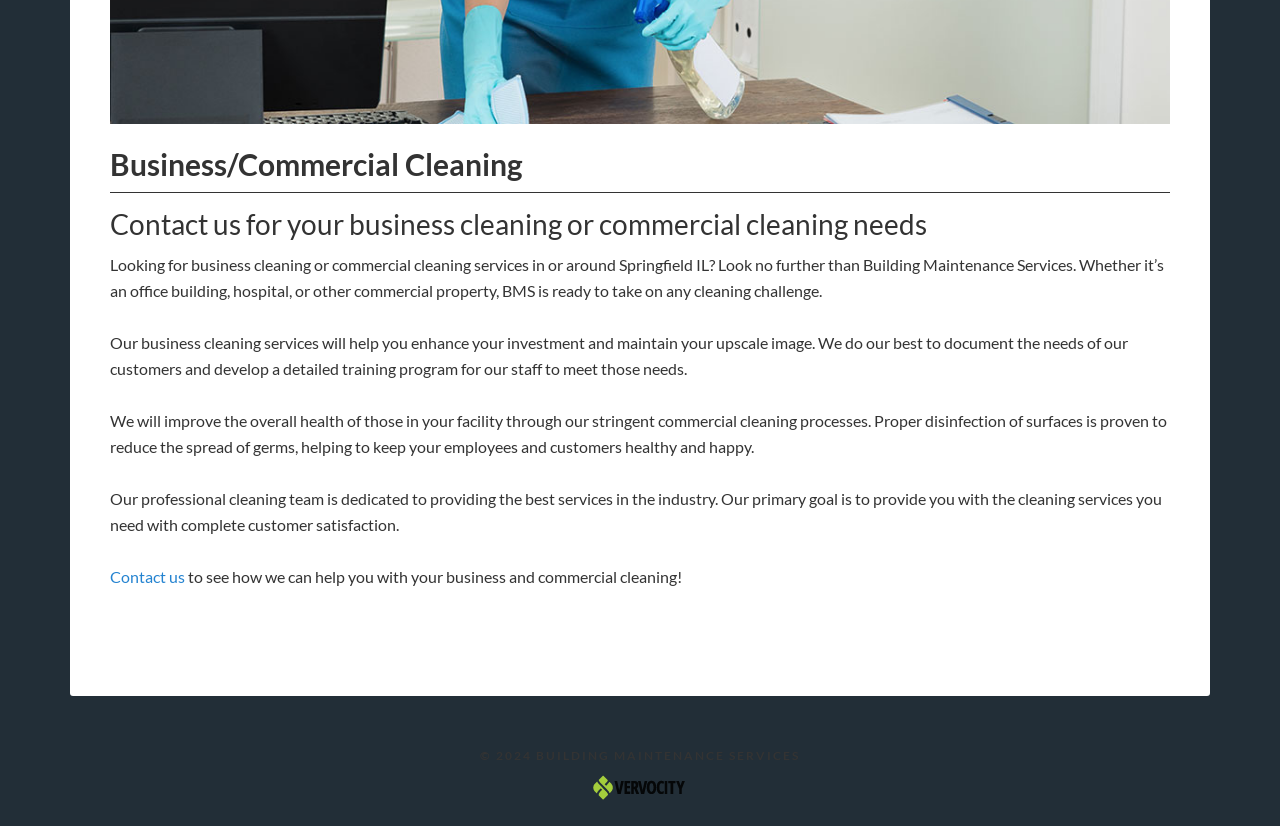Identify the bounding box coordinates for the UI element mentioned here: "Contact us". Provide the coordinates as four float values between 0 and 1, i.e., [left, top, right, bottom].

[0.086, 0.686, 0.147, 0.709]